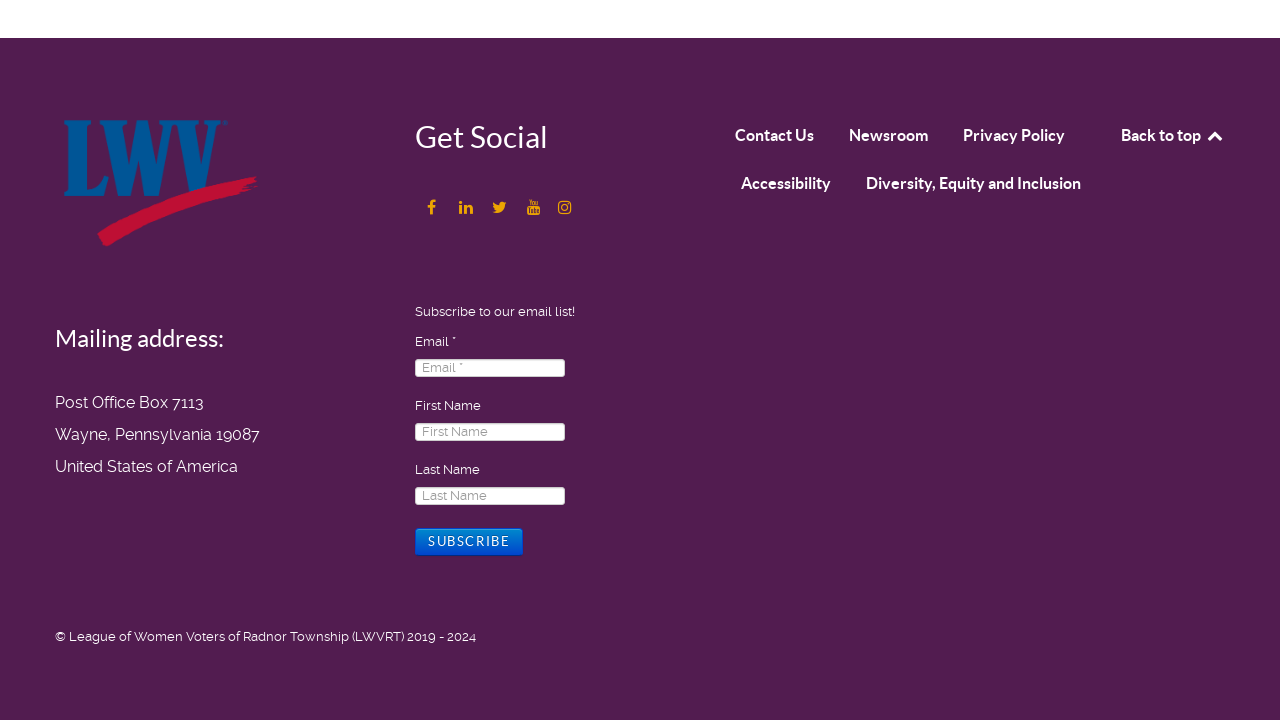Please identify the bounding box coordinates of the clickable area that will fulfill the following instruction: "Visit Facebook page". The coordinates should be in the format of four float numbers between 0 and 1, i.e., [left, top, right, bottom].

[0.324, 0.271, 0.353, 0.306]